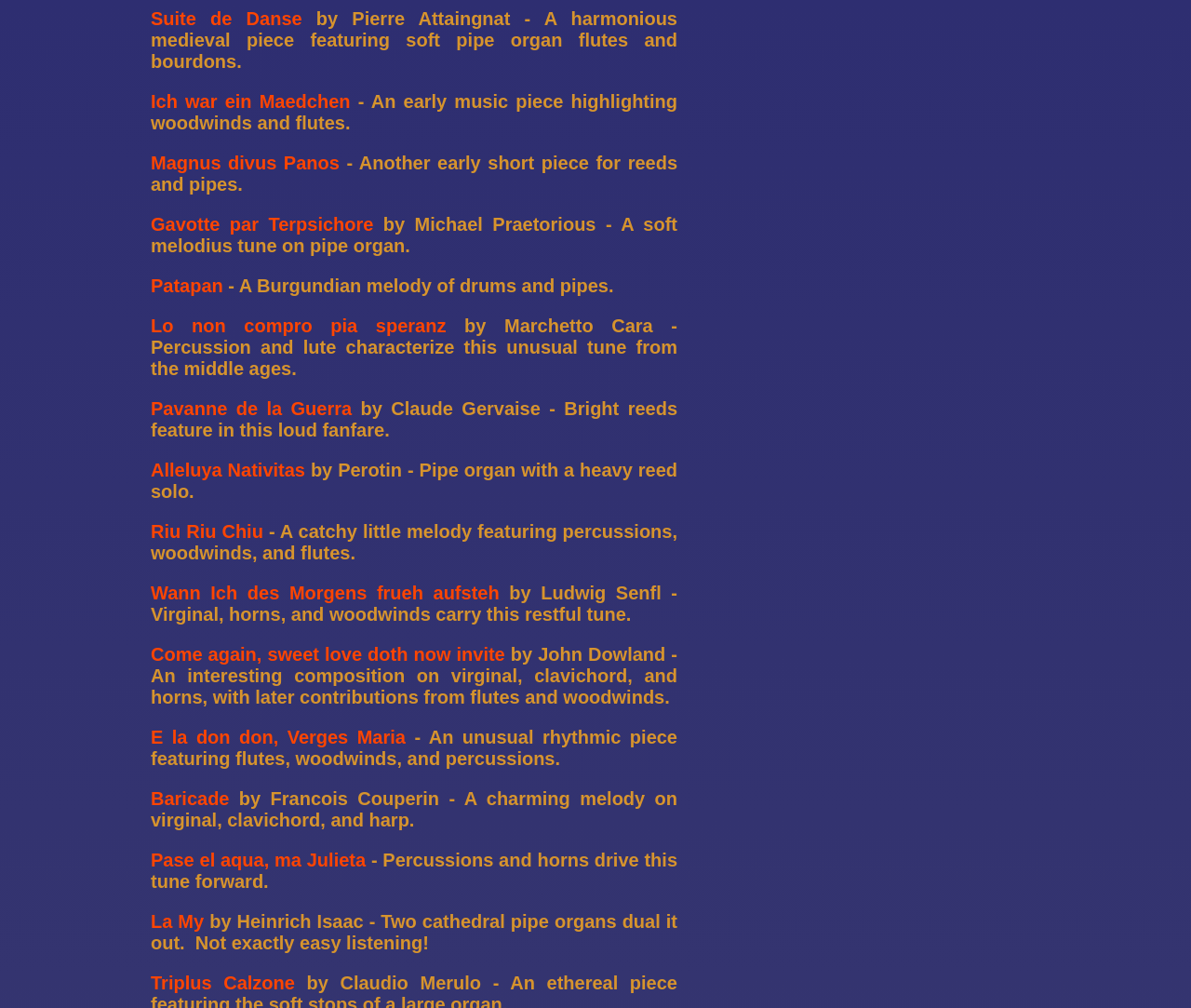With reference to the screenshot, provide a detailed response to the question below:
What is the first music piece listed?

The first music piece listed is 'Suite de Danse' by Pierre Attaingnat, which is a harmonious medieval piece featuring soft pipe organ flutes and bourdons.